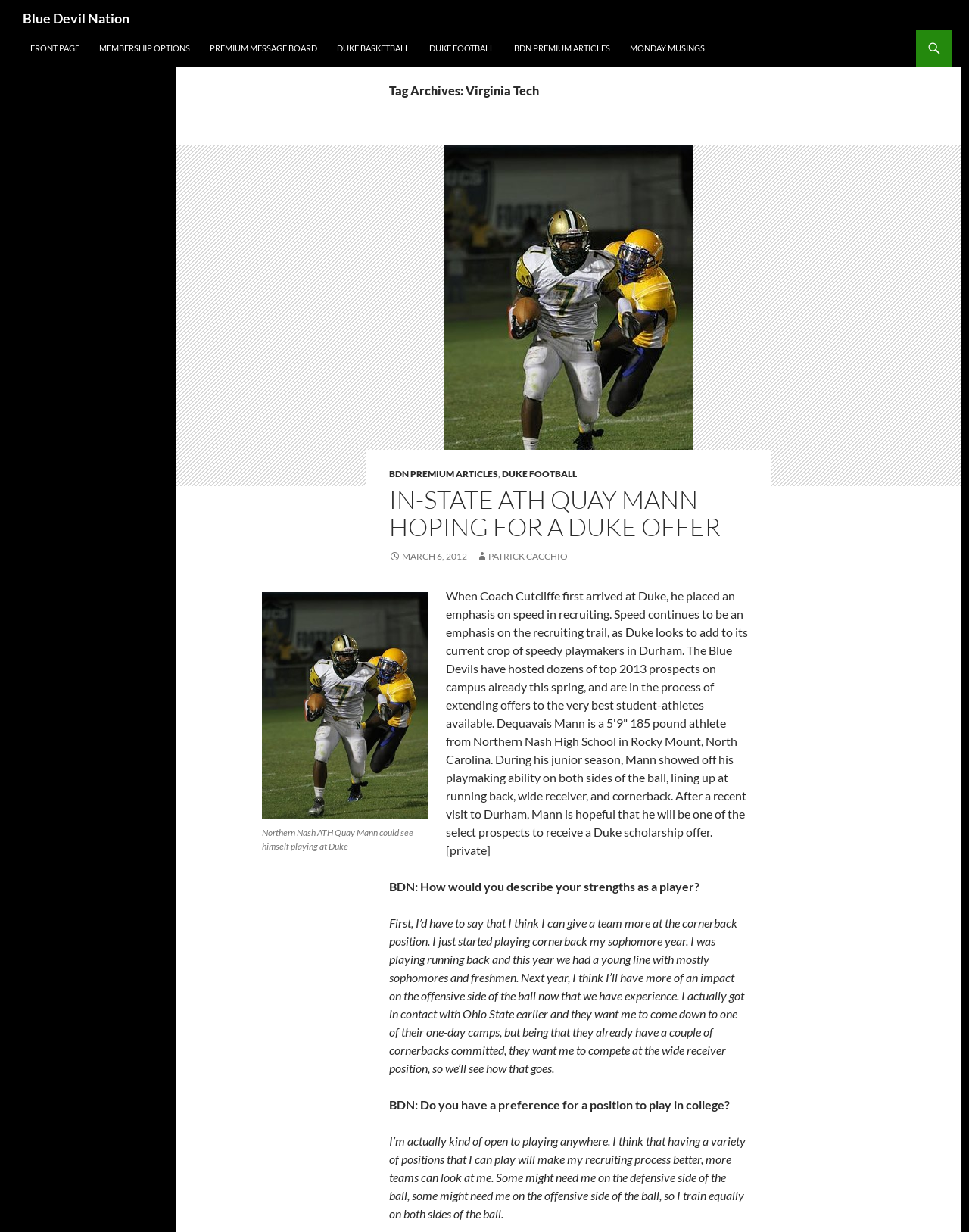Find the headline of the webpage and generate its text content.

Blue Devil Nation